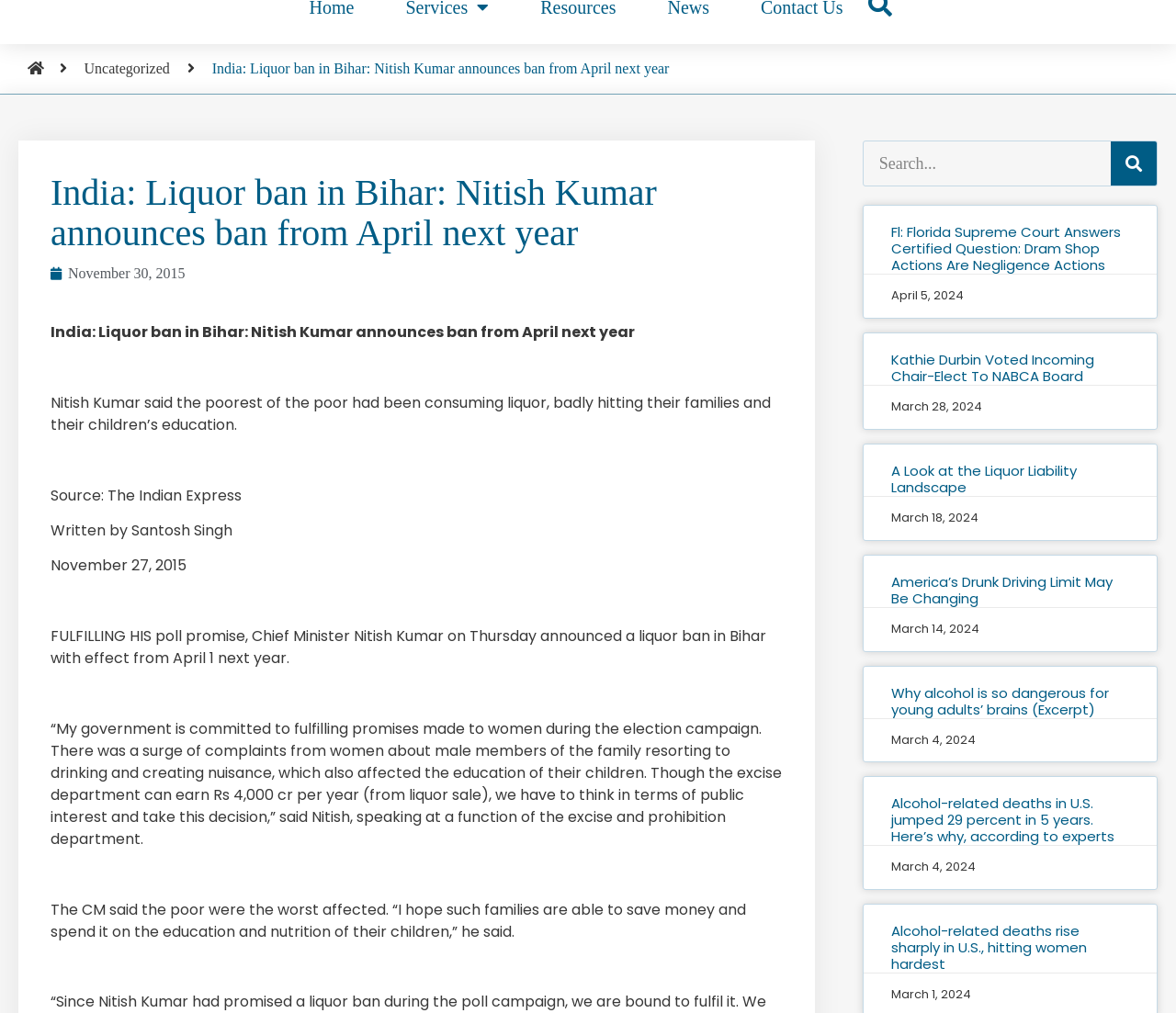Return the bounding box coordinates of the UI element that corresponds to this description: "parent_node: Search name="s" placeholder="Search..."". The coordinates must be given as four float numbers in the range of 0 and 1, [left, top, right, bottom].

[0.734, 0.14, 0.945, 0.183]